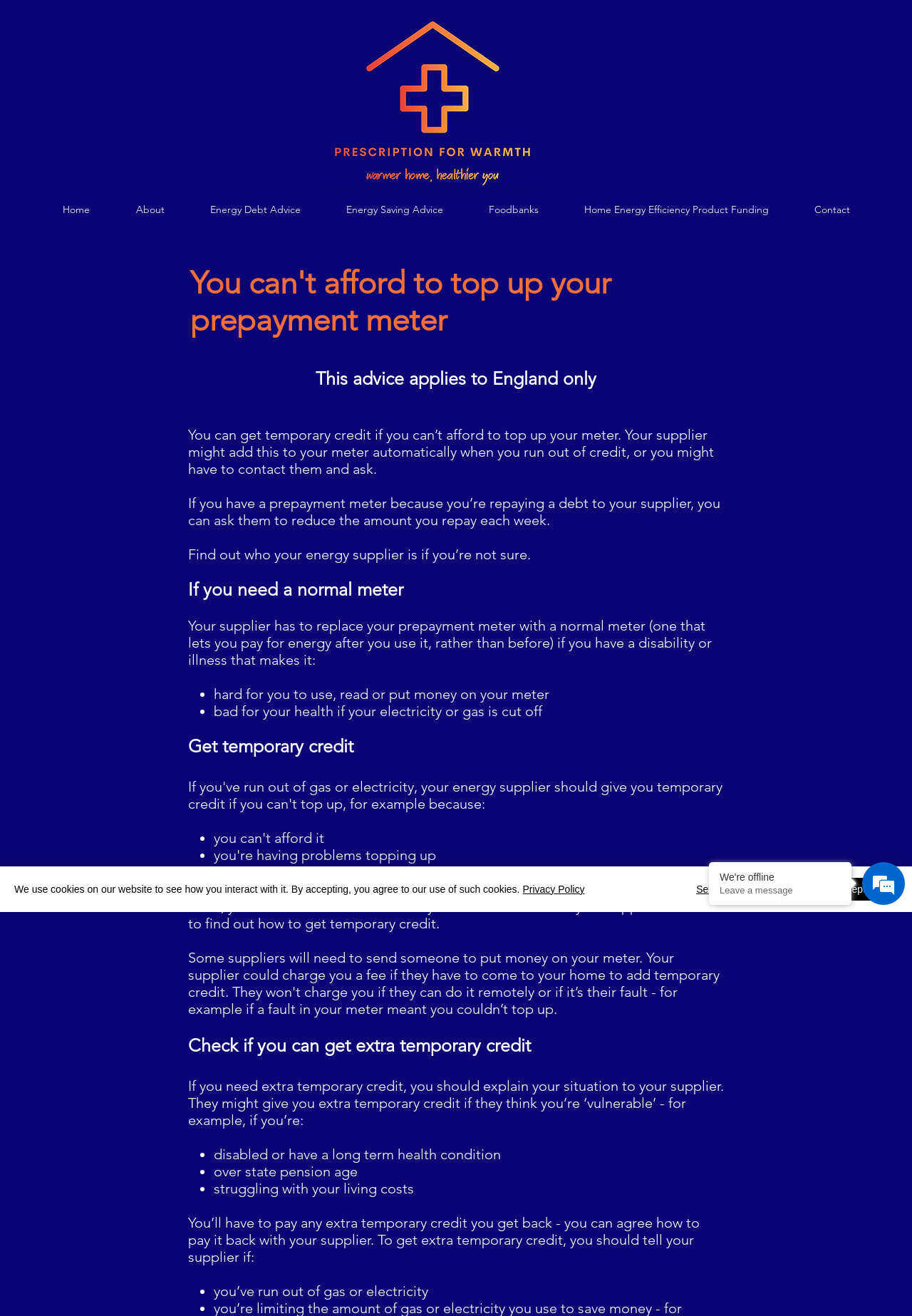Pinpoint the bounding box coordinates of the clickable element to carry out the following instruction: "Click the Privacy Policy link."

[0.573, 0.671, 0.641, 0.68]